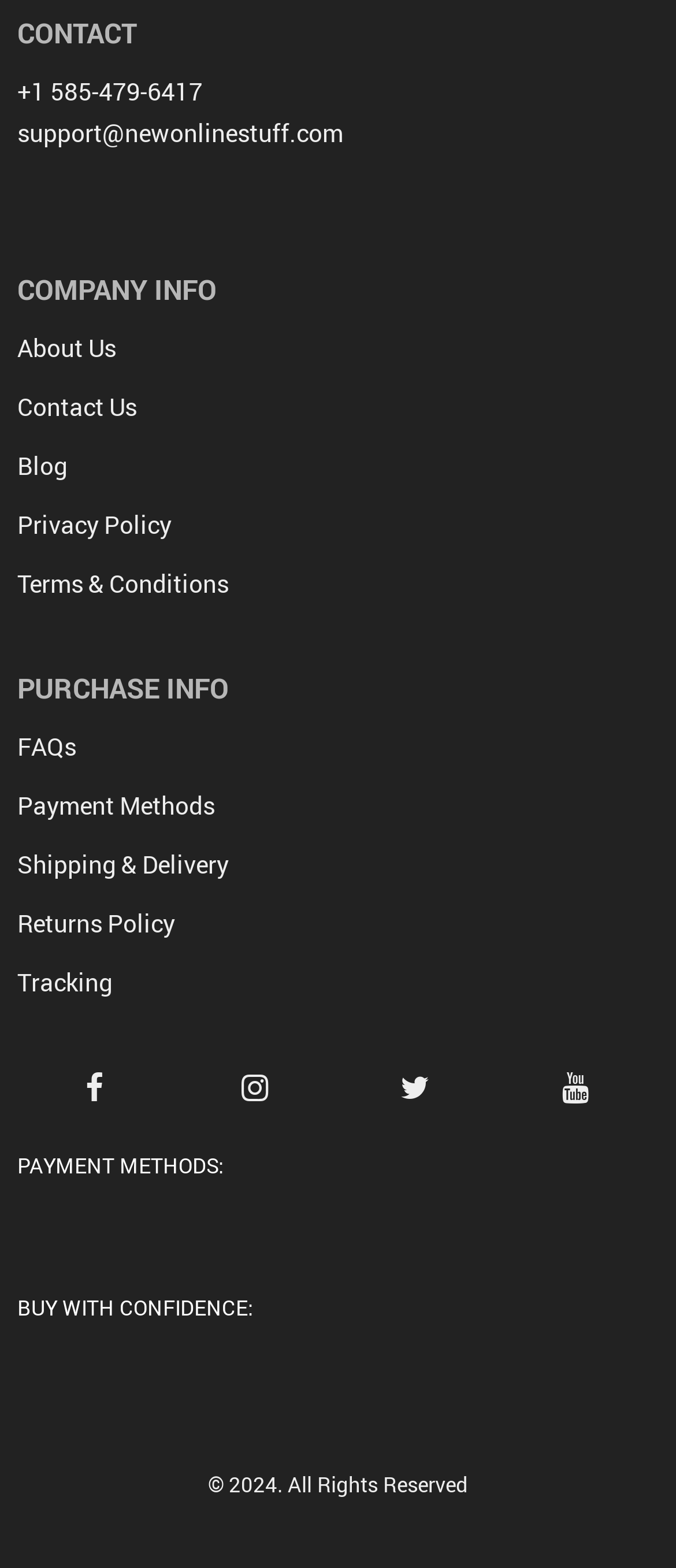Determine the bounding box coordinates for the area that needs to be clicked to fulfill this task: "Call the customer service". The coordinates must be given as four float numbers between 0 and 1, i.e., [left, top, right, bottom].

[0.026, 0.048, 0.3, 0.07]